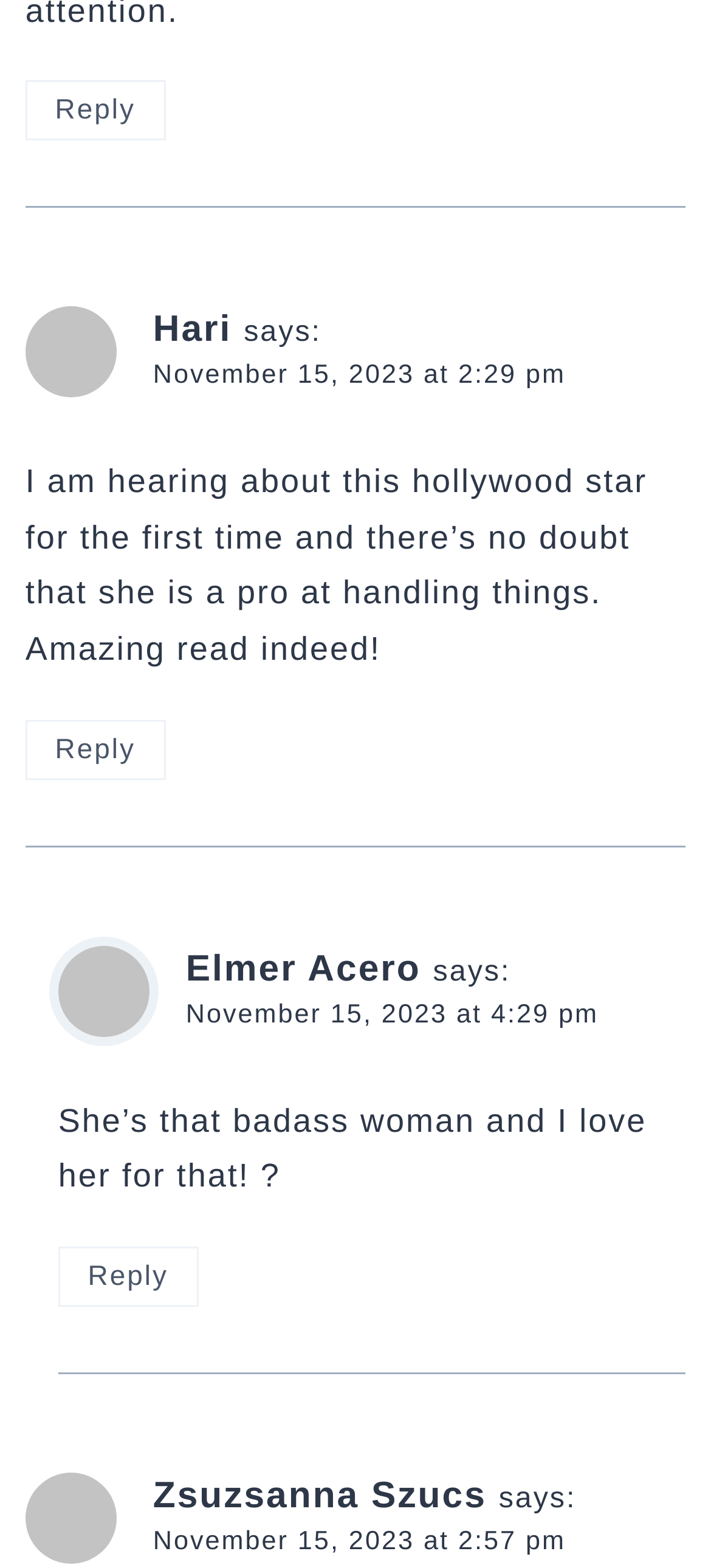Please find the bounding box coordinates of the section that needs to be clicked to achieve this instruction: "Reply to Elmer Acero".

[0.082, 0.796, 0.278, 0.833]